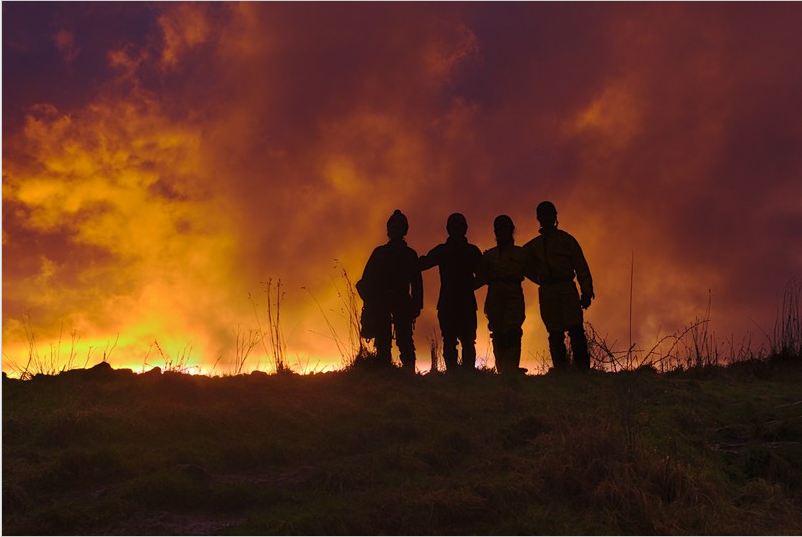Offer a detailed narrative of the scene shown in the image.

In this captivating silhouette photograph, four figures stand atop a hill, capturing a moment of camaraderie against a breathtaking sunset. The backdrop features a vibrant sky painted with shades of orange, pink, and purple, suggesting the closing of a day filled with adventure. The individuals, dressed in dark clothing that blends with the twilight, are positioned closely together, emphasizing a sense of unity and friendship. This image likely represents a memorable outing from the Mendips I trip organized by the Imperial College Caving Club, celebrating both the beauty of nature and the bonds formed among fellow cavers.